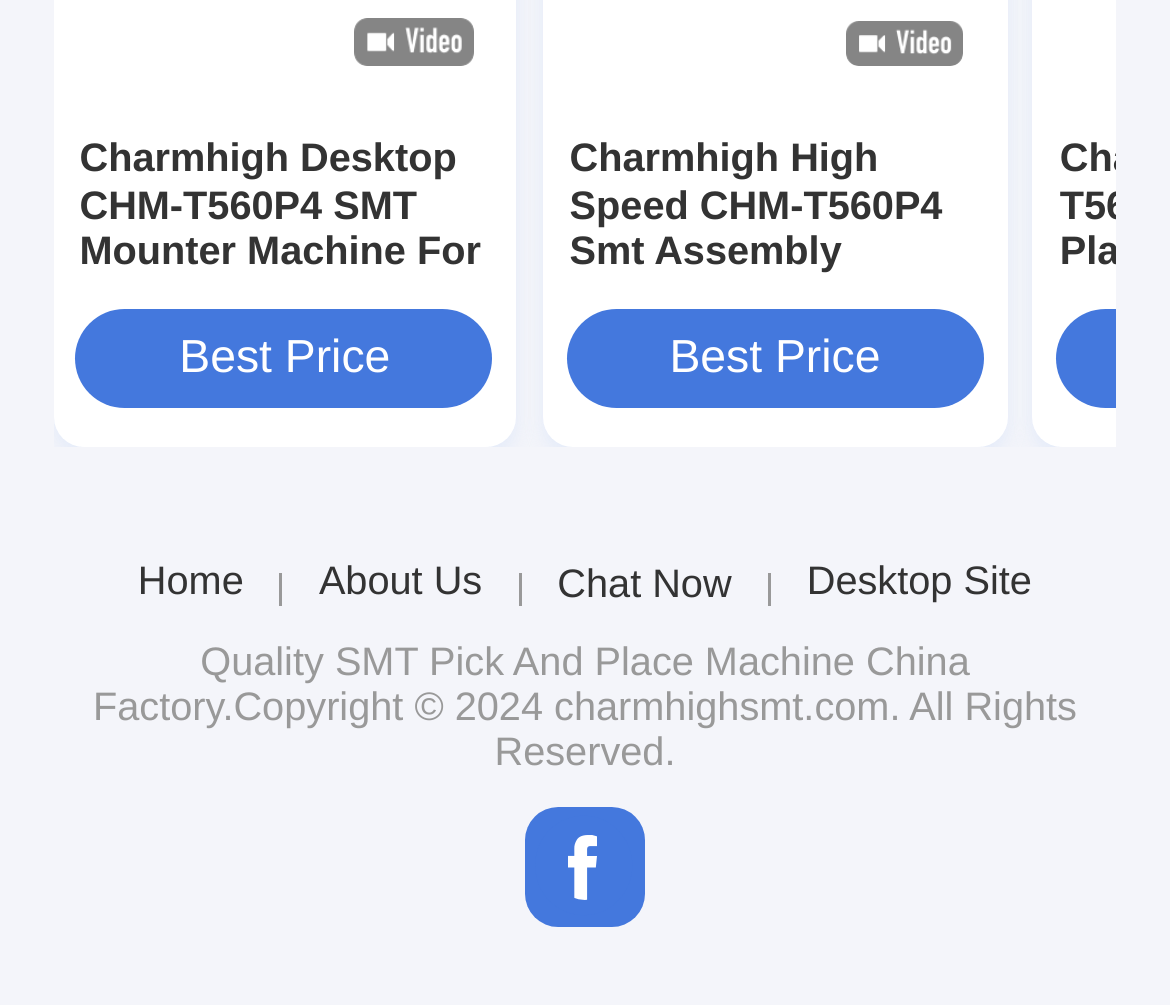Reply to the question with a brief word or phrase: What is the type of machine described on the webpage?

SMT Pick And Place Machine